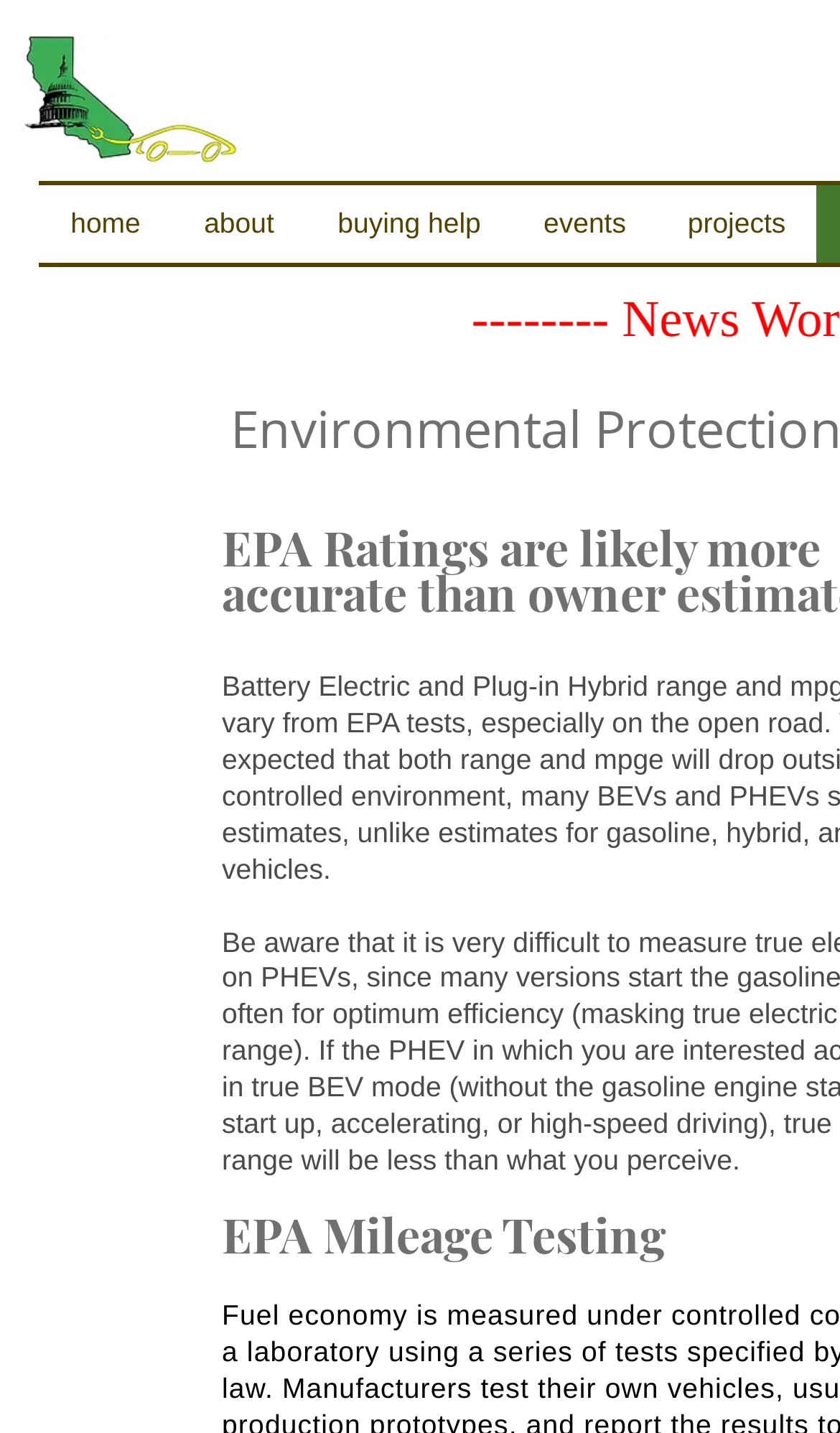Give an in-depth explanation of the webpage layout and content.

The webpage is about the Arcimoto SRK EV, an electric vehicle. At the top left corner, there is a logo image of SacEV. Below the logo, there is a navigation menu with five links: "home", "about", "buying help", "events", and "projects", which are aligned horizontally and evenly spaced. 

On the lower part of the page, there is a section with a heading "EPA Mileage Testing", which is located near the top left corner of this section. Above the heading, there is a small non-descriptive text, likely a spacer or a separator.